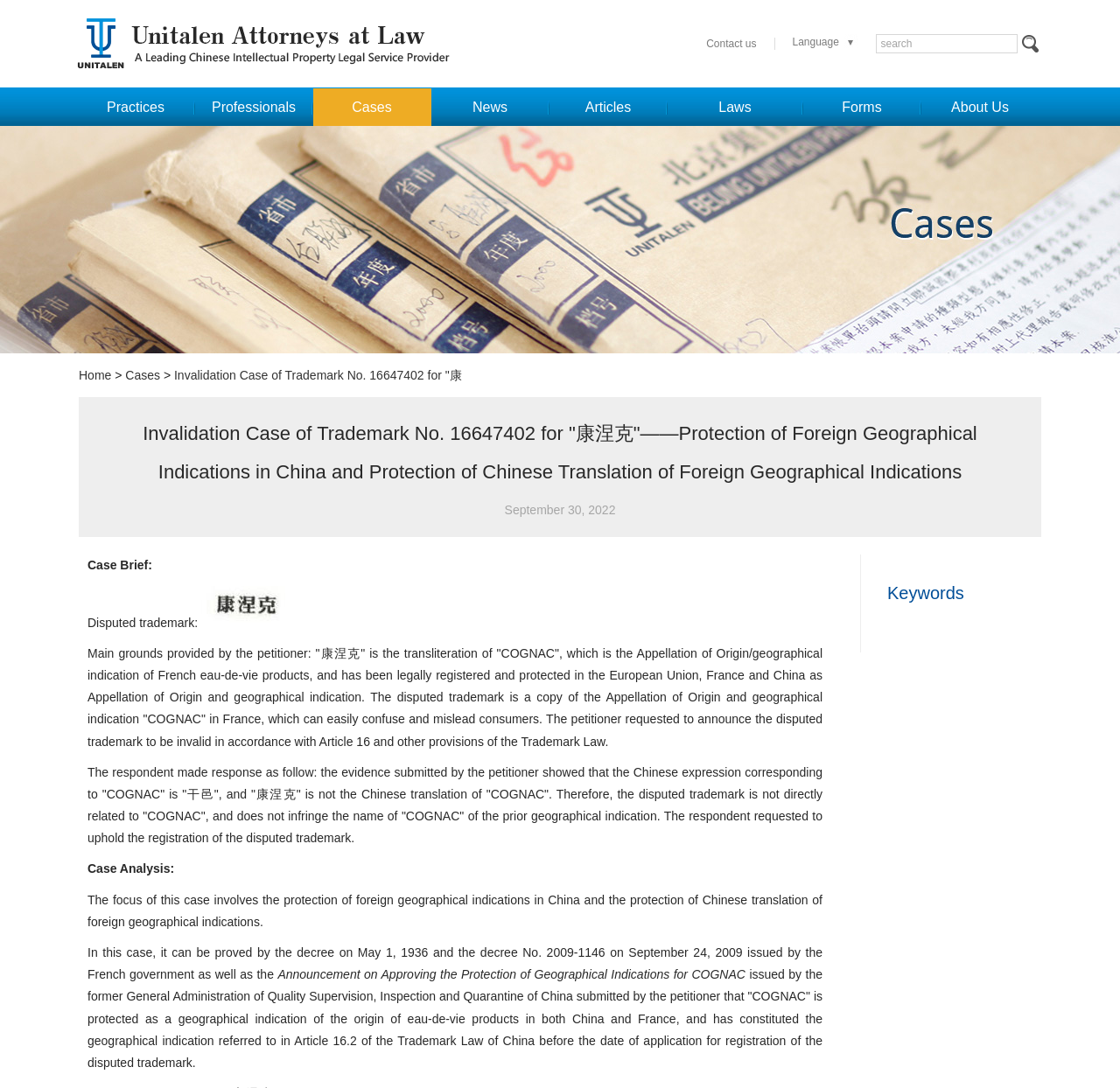Specify the bounding box coordinates of the element's region that should be clicked to achieve the following instruction: "Search for a keyword". The bounding box coordinates consist of four float numbers between 0 and 1, in the format [left, top, right, bottom].

[0.782, 0.031, 0.908, 0.049]